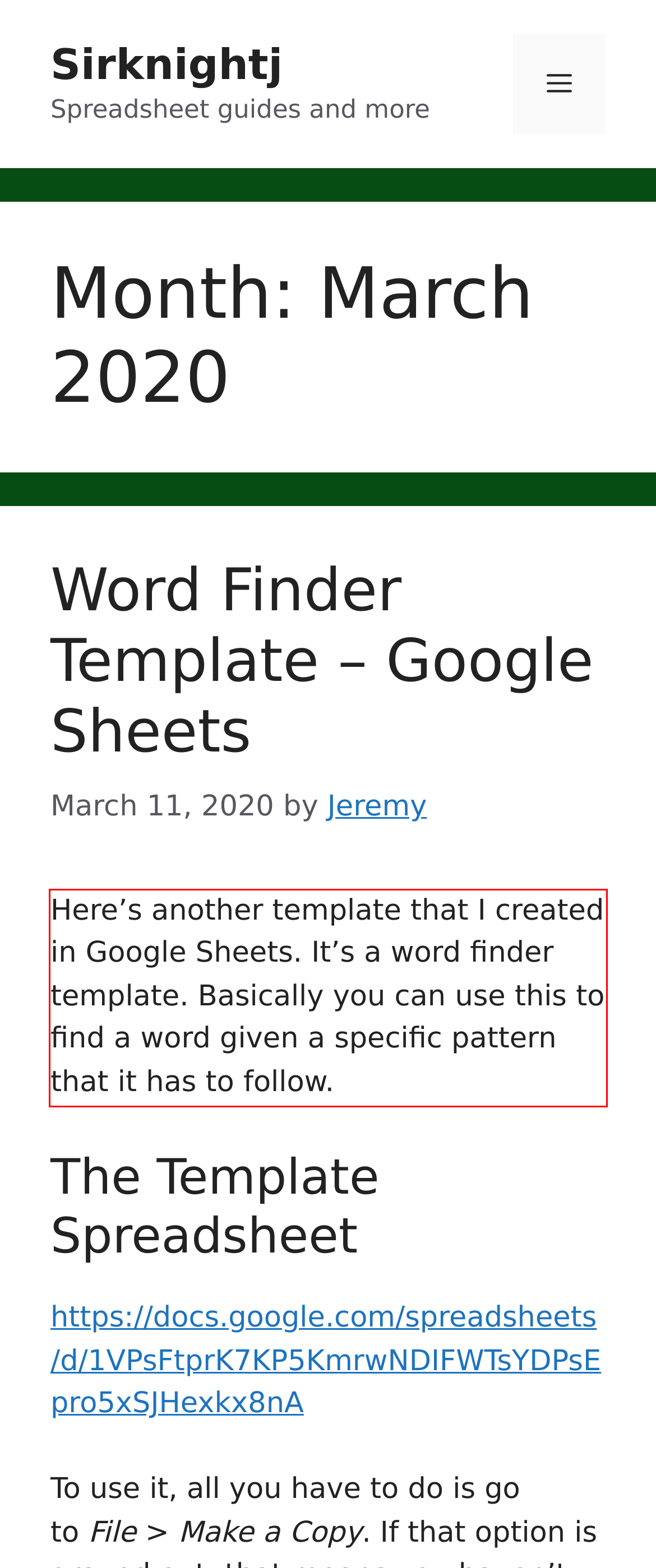Within the screenshot of a webpage, identify the red bounding box and perform OCR to capture the text content it contains.

Here’s another template that I created in Google Sheets. It’s a word finder template. Basically you can use this to find a word given a specific pattern that it has to follow.